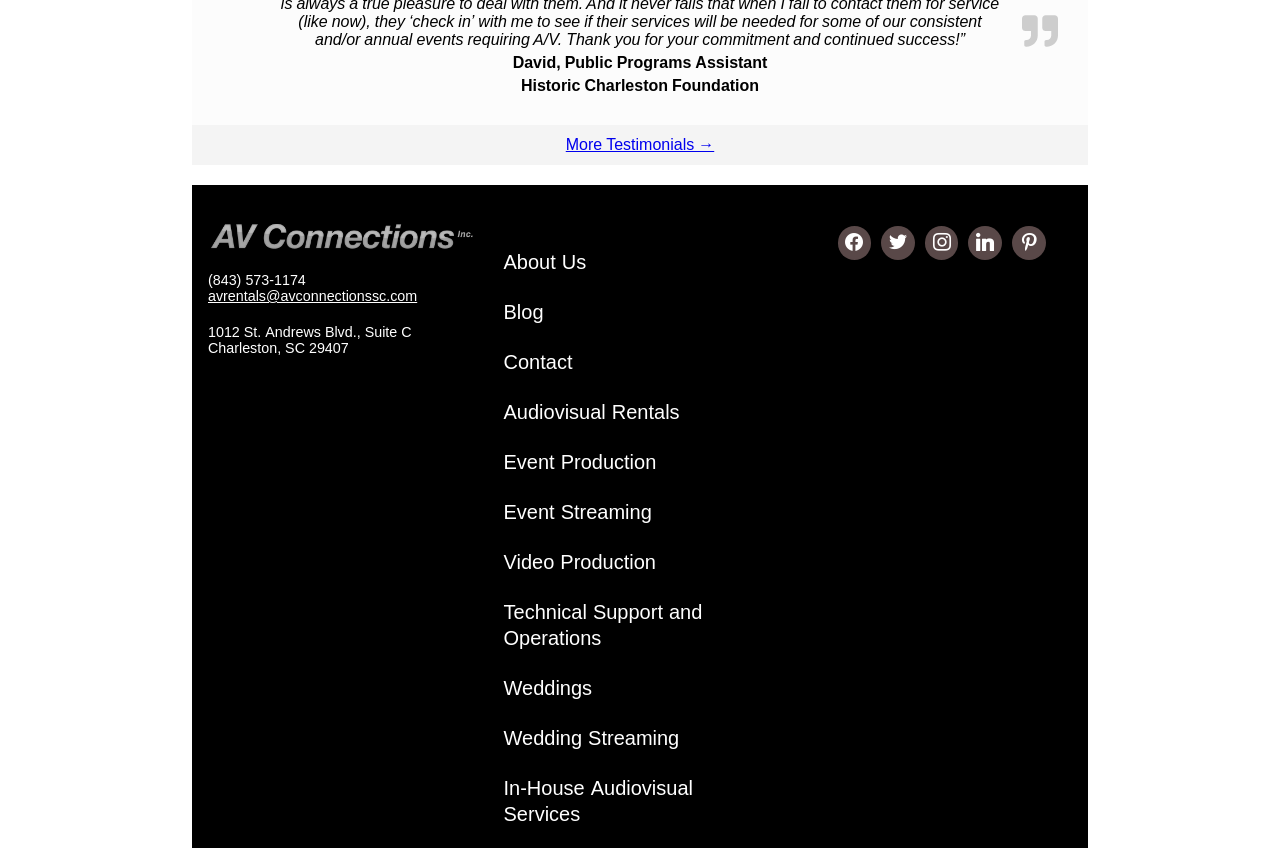Identify the bounding box coordinates of the area you need to click to perform the following instruction: "Follow on Facebook".

[0.65, 0.261, 0.685, 0.312]